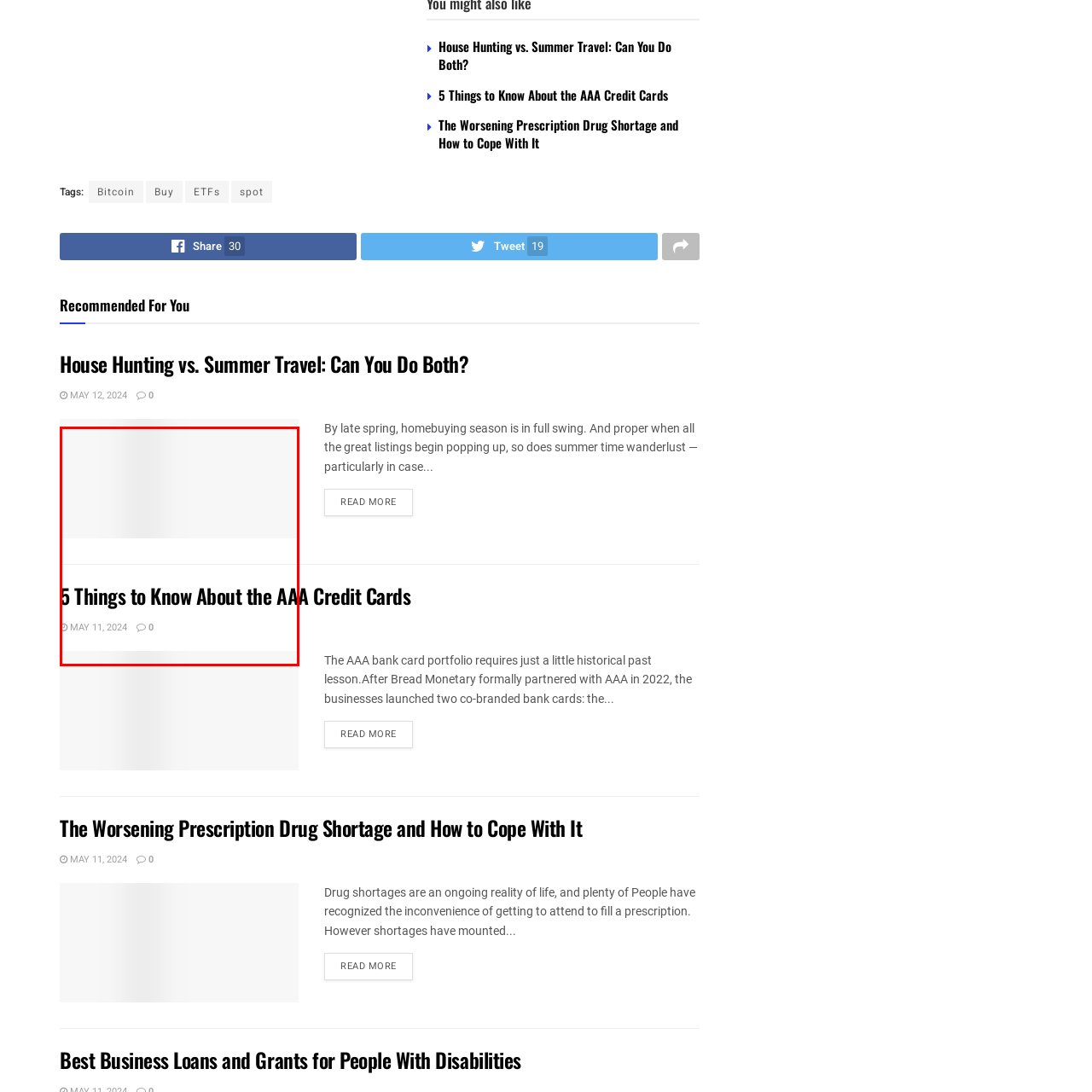Examine the section enclosed by the red box and give a brief answer to the question: What is the likely target audience of this article?

Consumers interested in personal finance